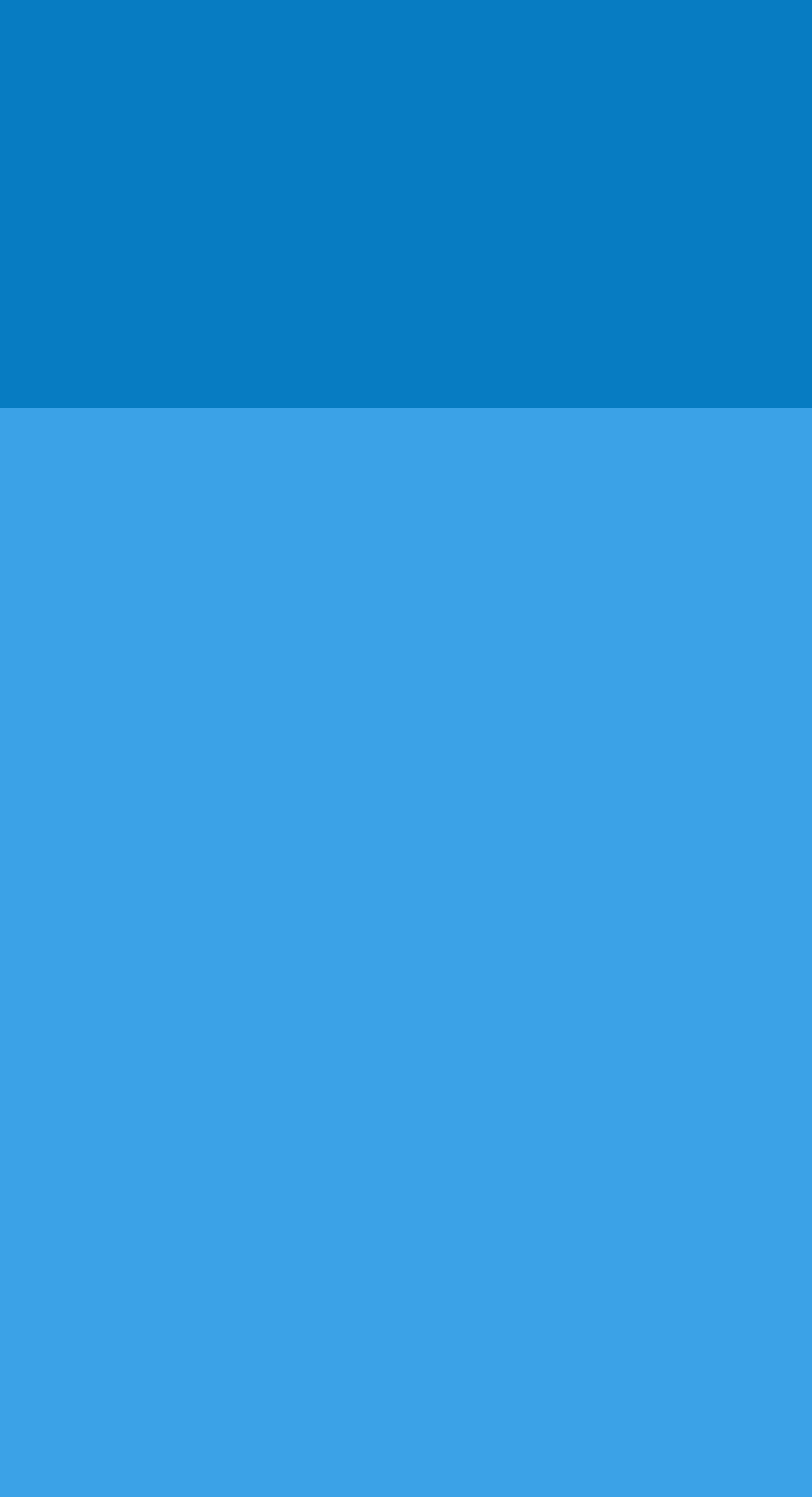Give a short answer using one word or phrase for the question:
What is the purpose of the textbox at the bottom?

To enter E-mail